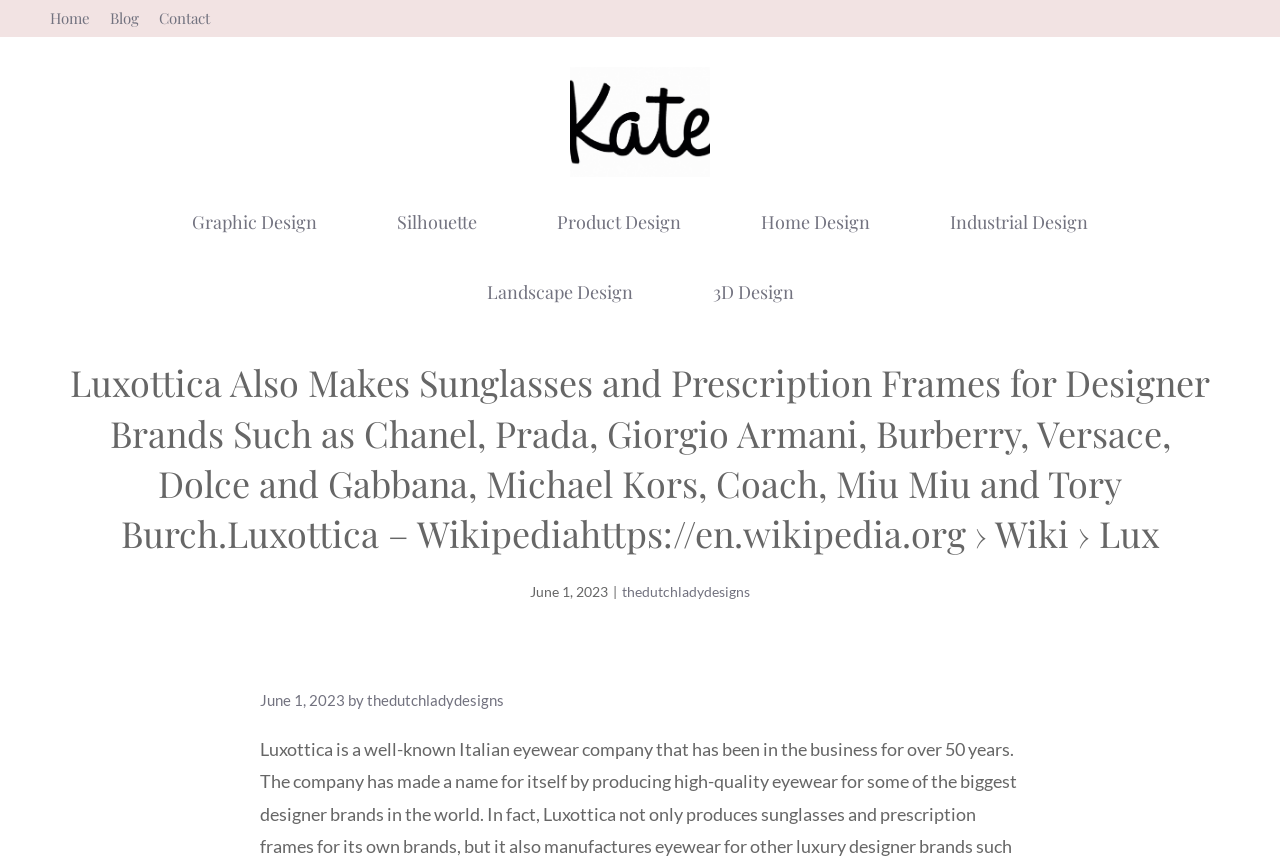Please find the bounding box coordinates for the clickable element needed to perform this instruction: "Explore Graphic Design".

[0.119, 0.217, 0.279, 0.298]